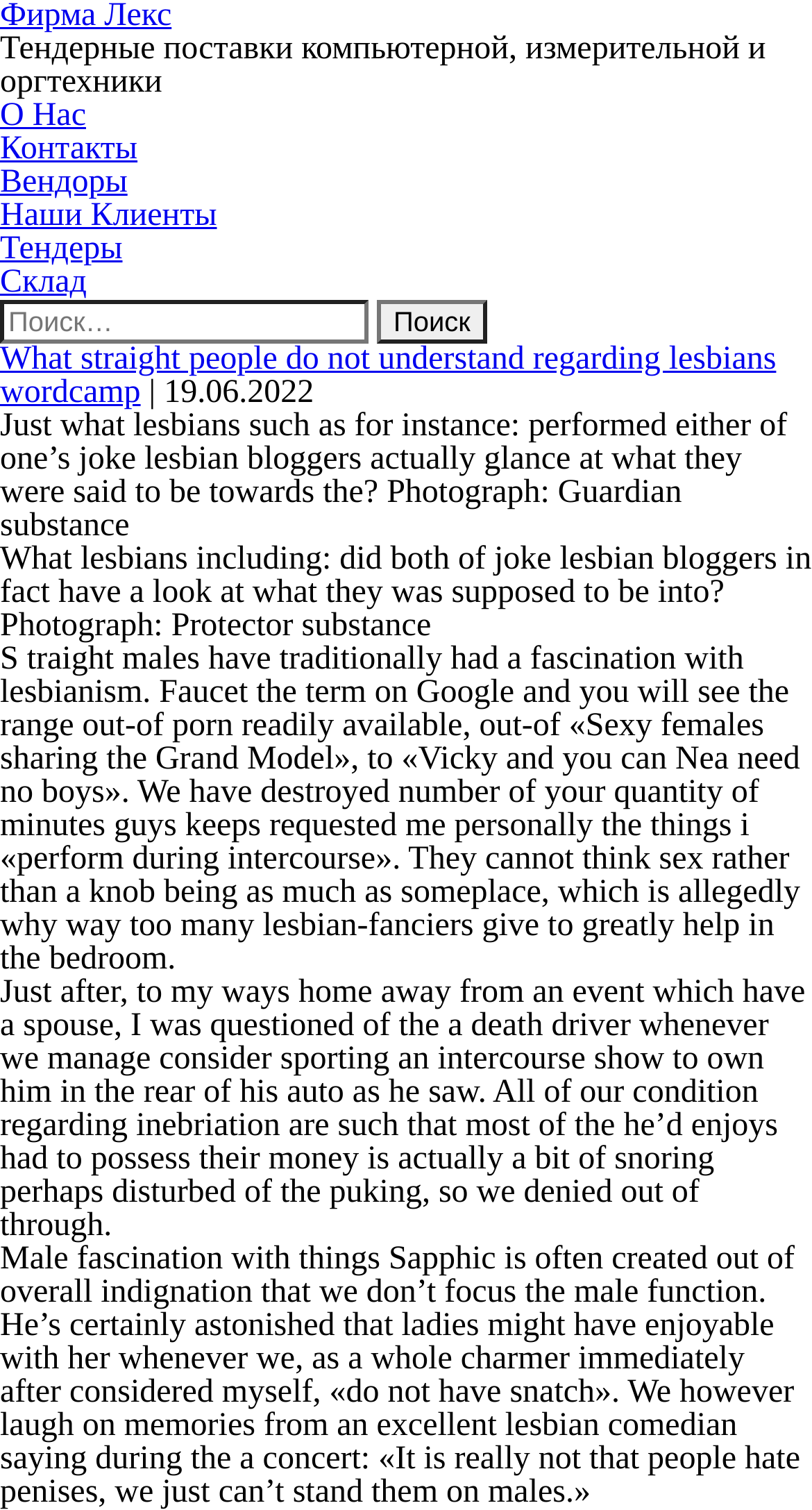Based on the element description: "December 2022", identify the bounding box coordinates for this UI element. The coordinates must be four float numbers between 0 and 1, listed as [left, top, right, bottom].

None